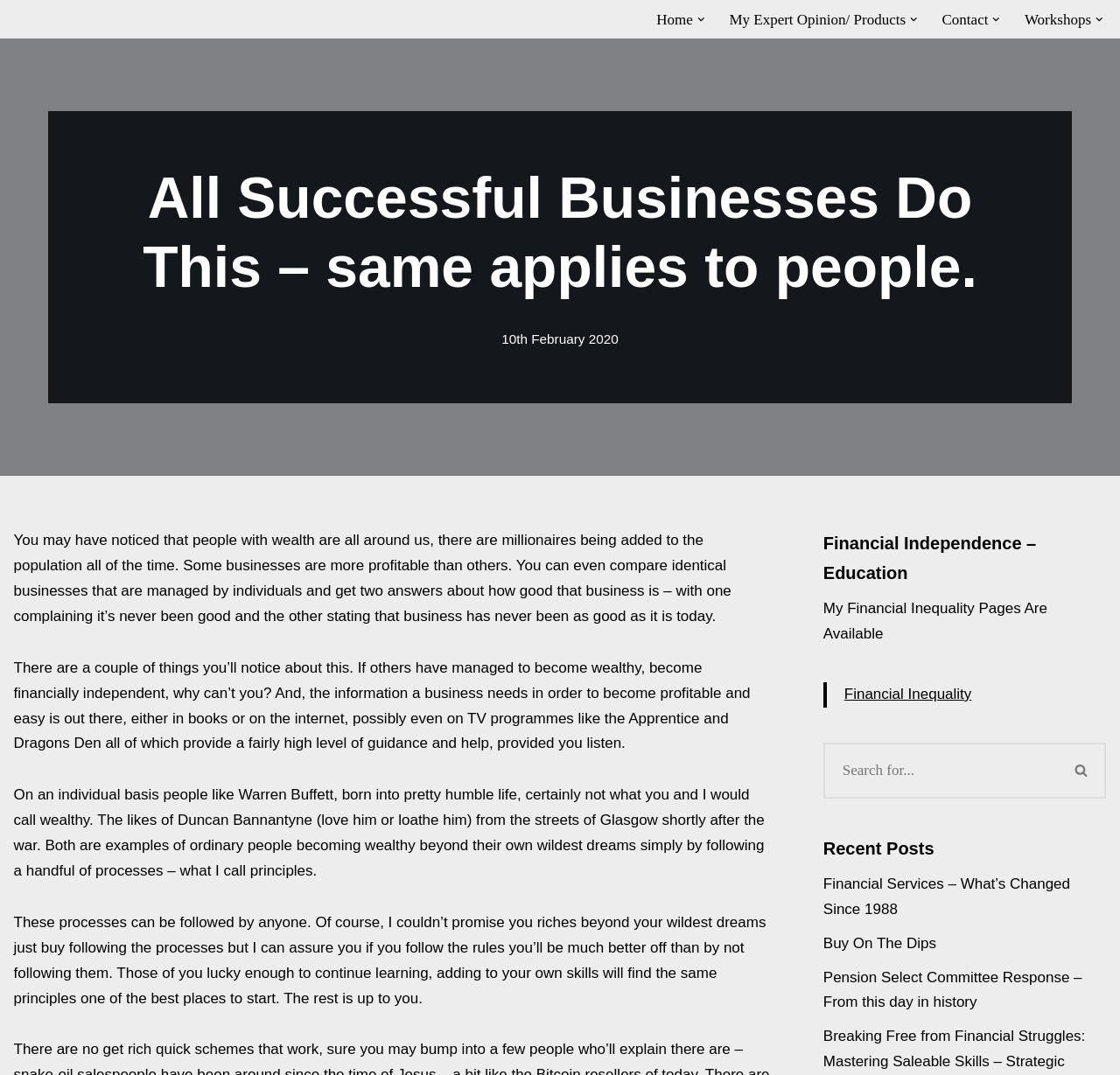What is the name of the menu item that comes after 'Home'?
Using the image, respond with a single word or phrase.

My Expert Opinion/ Products